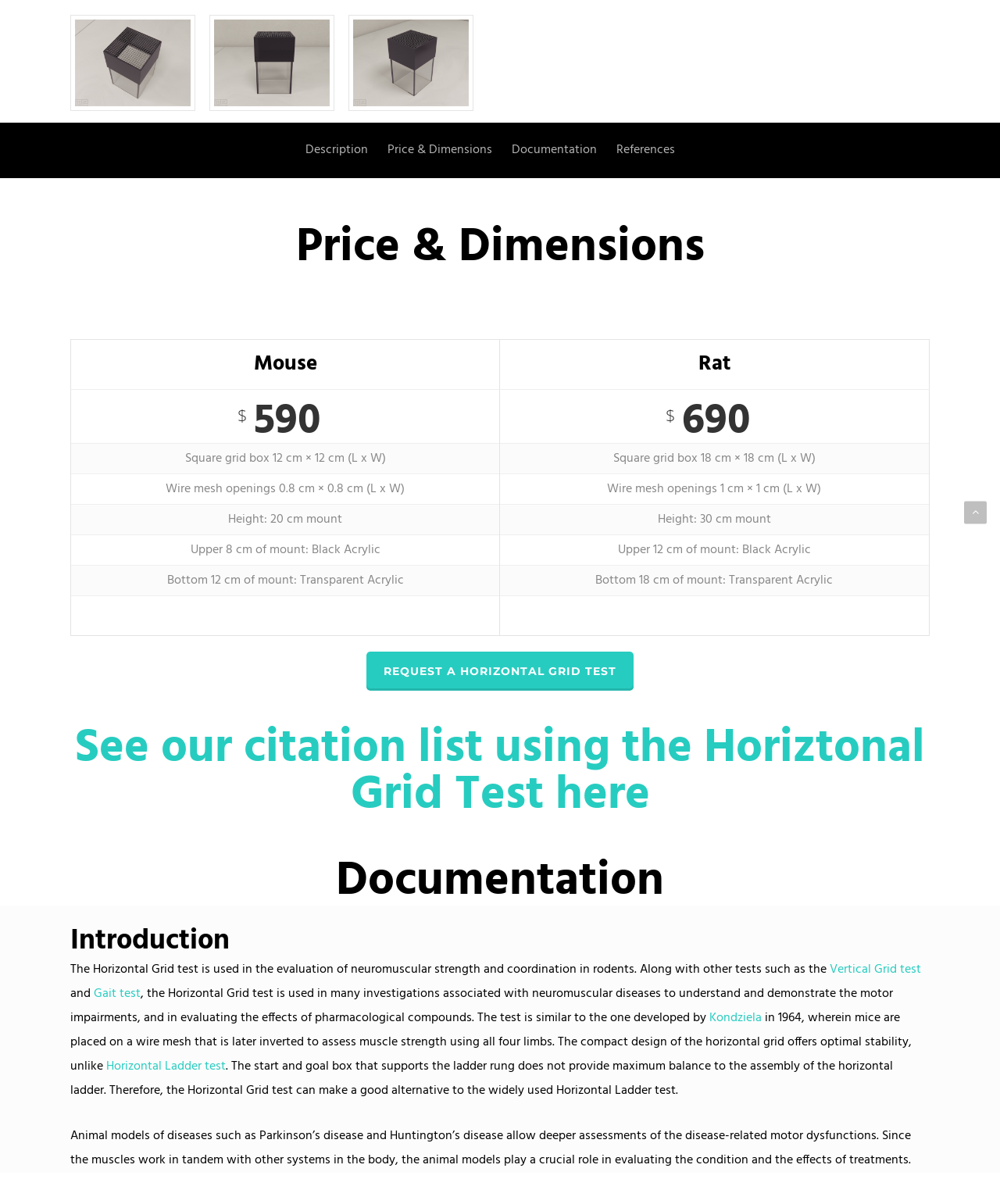Find the bounding box of the web element that fits this description: "Gait test".

[0.094, 0.817, 0.141, 0.834]